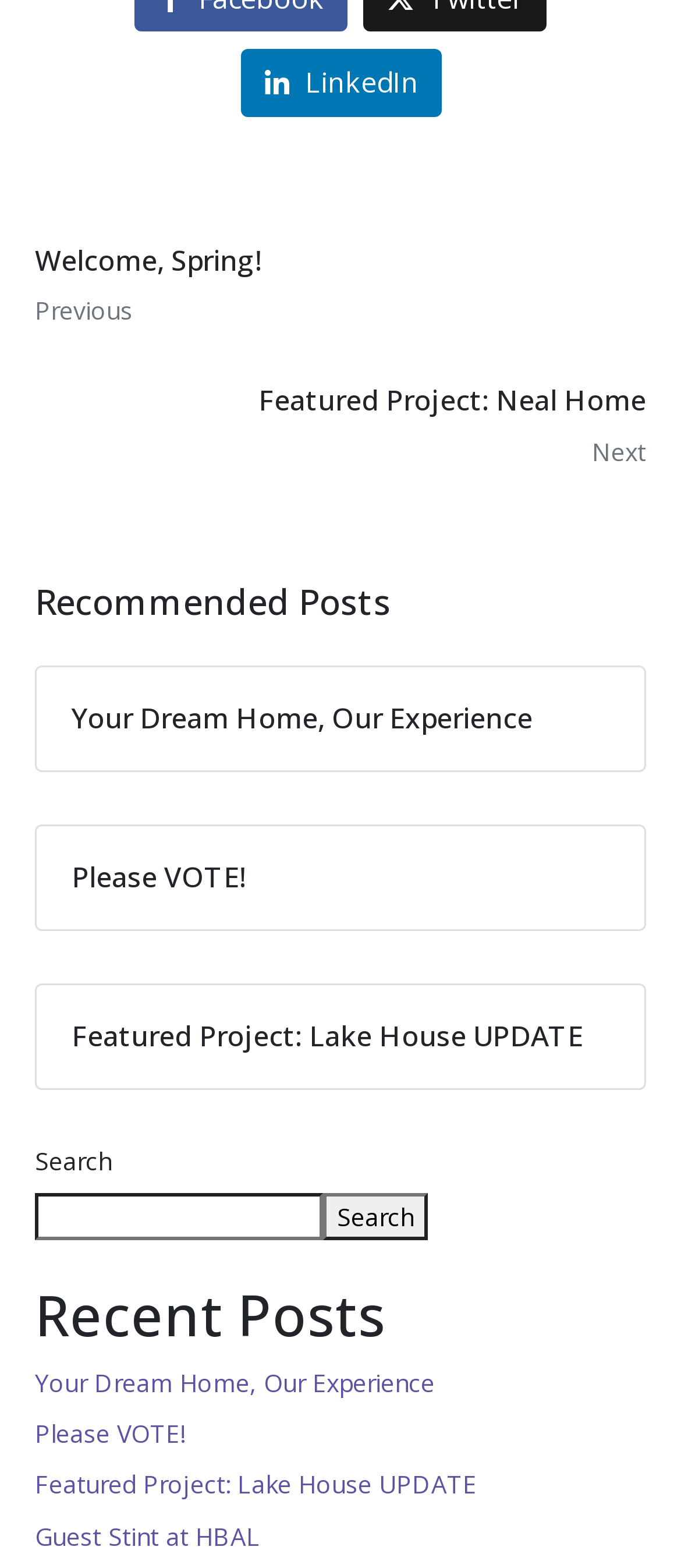Please mark the clickable region by giving the bounding box coordinates needed to complete this instruction: "Check the 'Recent Posts'".

[0.051, 0.818, 0.949, 0.861]